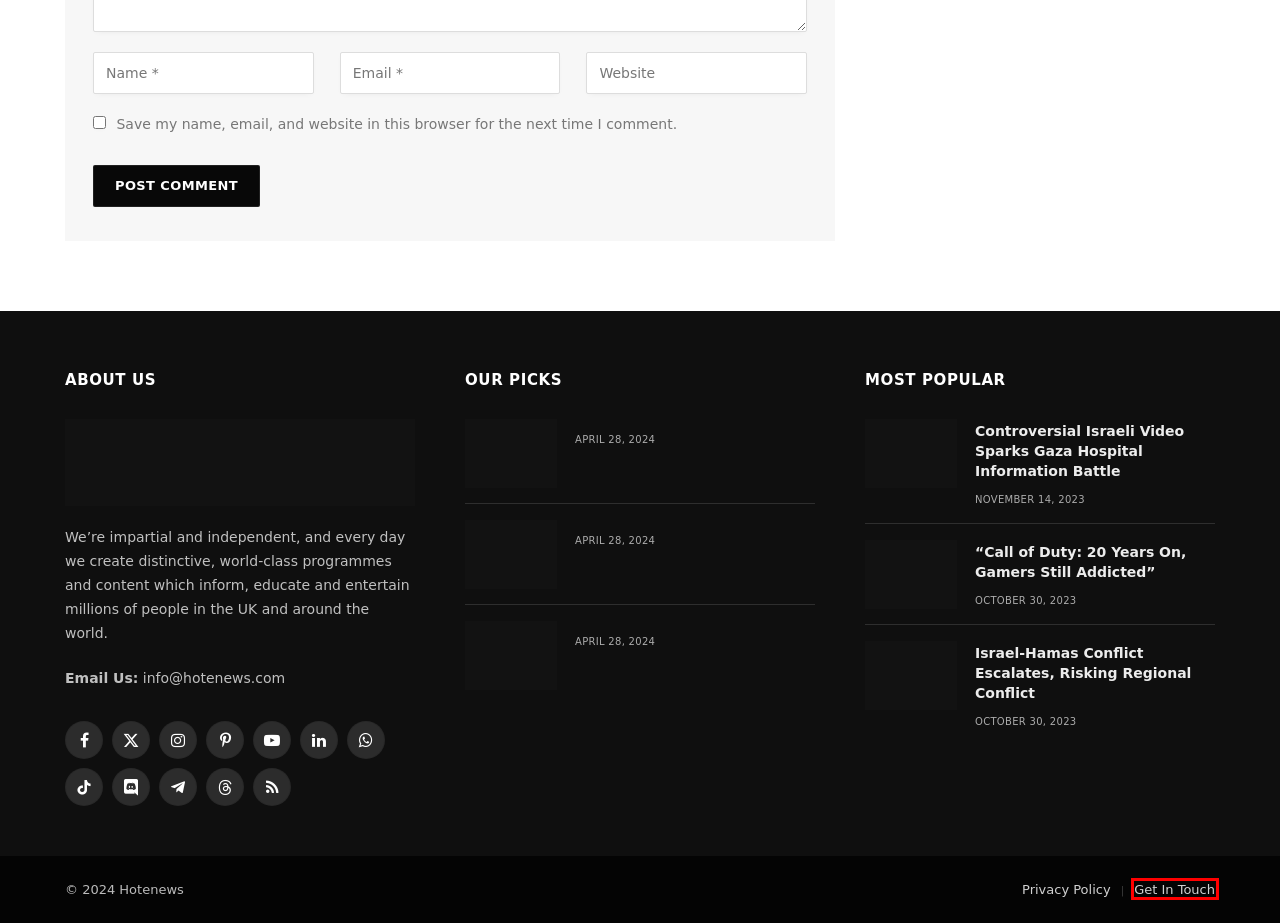Look at the screenshot of the webpage and find the element within the red bounding box. Choose the webpage description that best fits the new webpage that will appear after clicking the element. Here are the candidates:
A. Privacy Policy - Hote News
B. Get In Touch - Hote News
C. "Call of Duty: 20 Years On, Gamers Still Addicted" - Hote News
D. - Hote News
E. Health Science - Hote News
F. Sports - Hote News
G. Travel - Hote News
H. Israel-Hamas Conflict Escalates, Risking Regional Conflict - Hote News

B